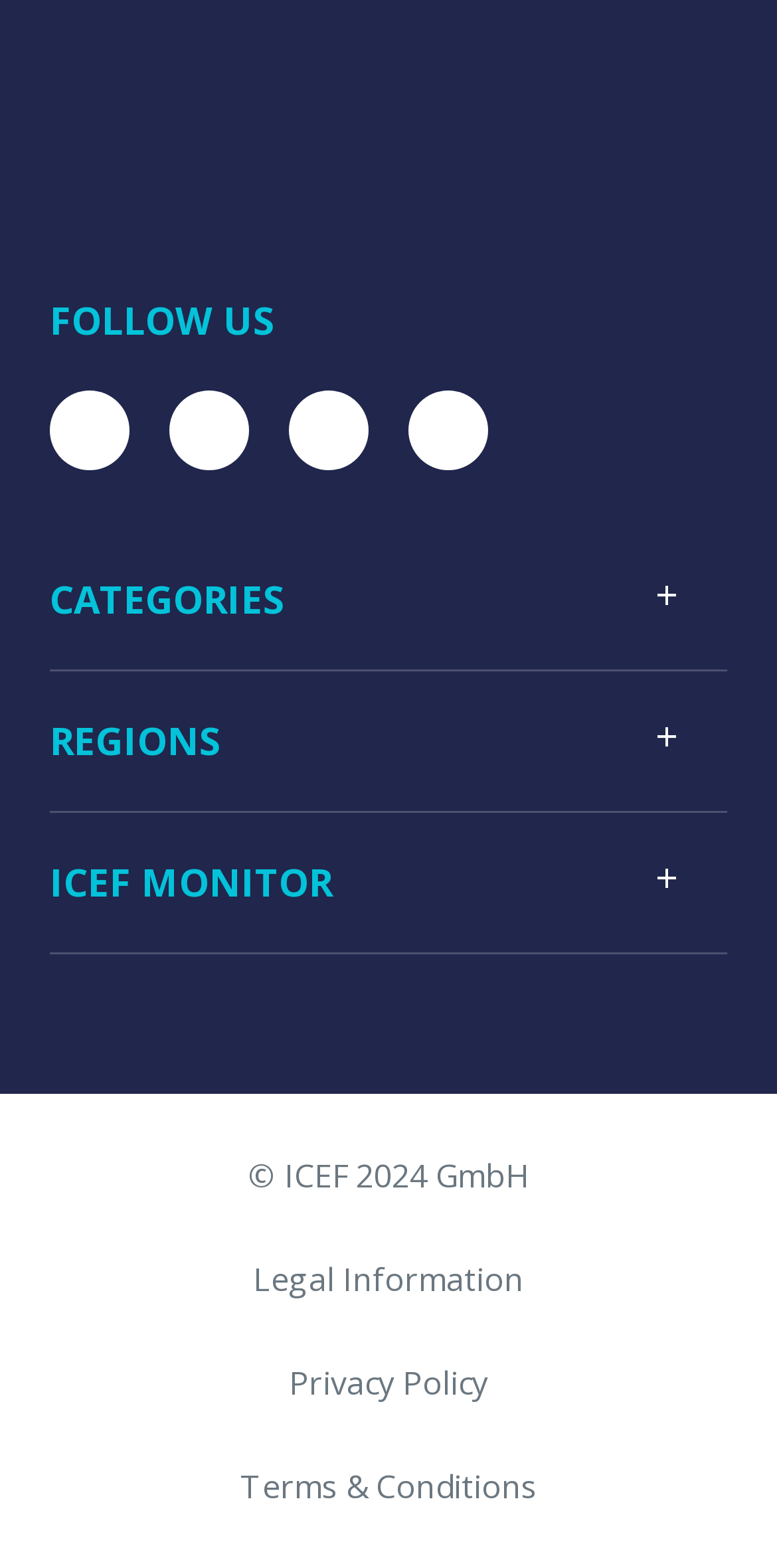Answer succinctly with a single word or phrase:
What are the three categories listed on the webpage?

CATEGORIES, REGIONS, ICEF MONITOR